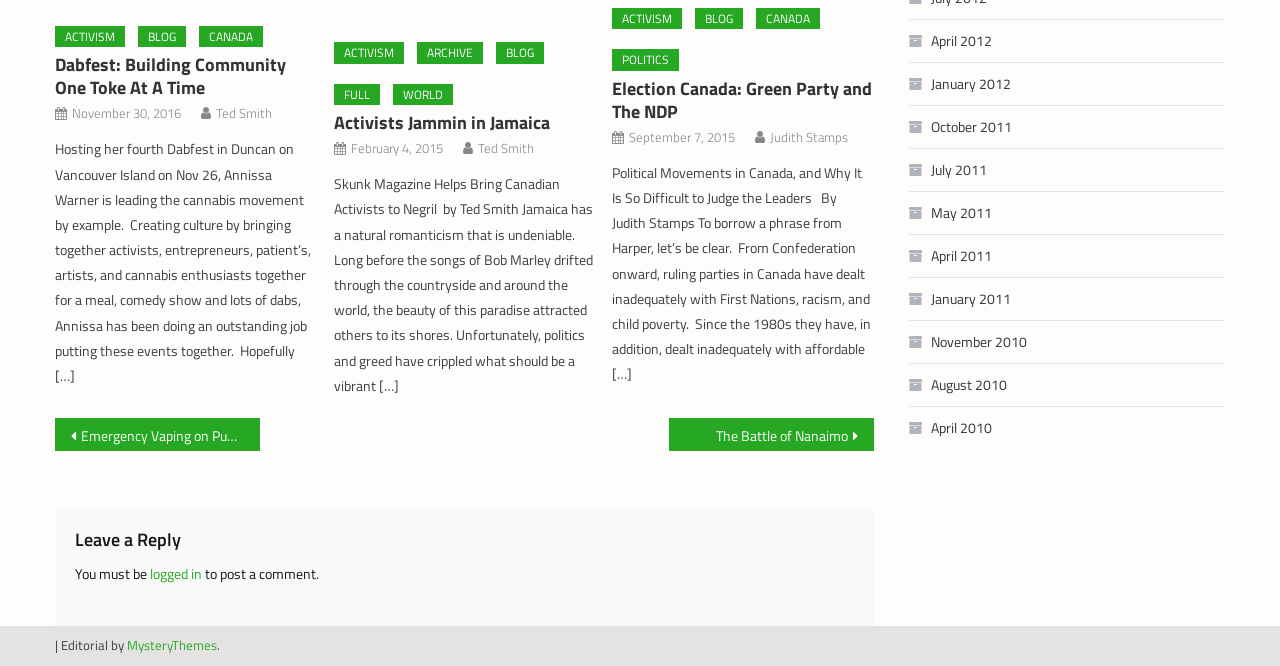Given the element description Politics, predict the bounding box coordinates for the UI element in the webpage screenshot. The format should be (top-left x, top-left y, bottom-right x, bottom-right y), and the values should be between 0 and 1.

[0.478, 0.074, 0.531, 0.106]